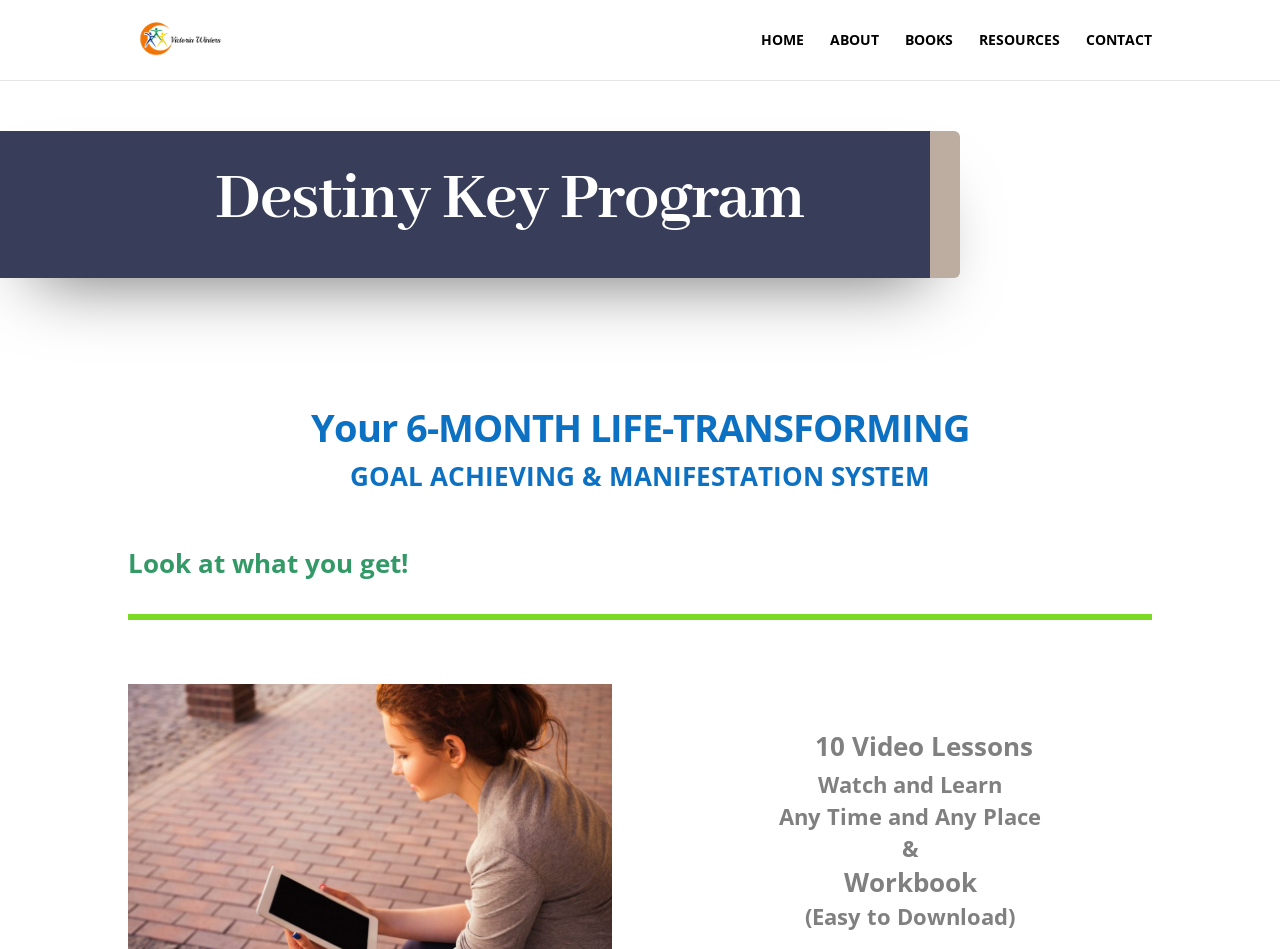What is included in the program?
Please look at the screenshot and answer in one word or a short phrase.

Video lessons and workbook